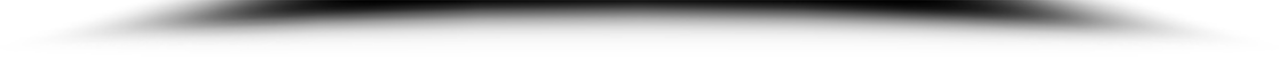Describe thoroughly the contents of the image.

The image features a gradient shadow effect, transitioning from a darker shade at the top to a lighter shade at the bottom, creating a sense of depth. This shadow overlays a structured webpage for Massey's Bail Bonds, serving as a design element that enhances visual interest. Positioned prominently is the heading "North Salt Lake Bondsman, Utah," followed by a call-to-action link that encourages users to "CALL NOW (801)381-9470." Below, there is a detailed paragraph explaining the services offered by the bail agents, ensuring that visitors understand the support available to them during a difficult time. The lower part of the webpage includes a section titled "Request Bail NOW!" providing fields for users to enter their contact information and additional details, ensuring accessibility and ease of use for potential clients. The shadow adds a subtle layer, emphasizing the importance of the information presented.